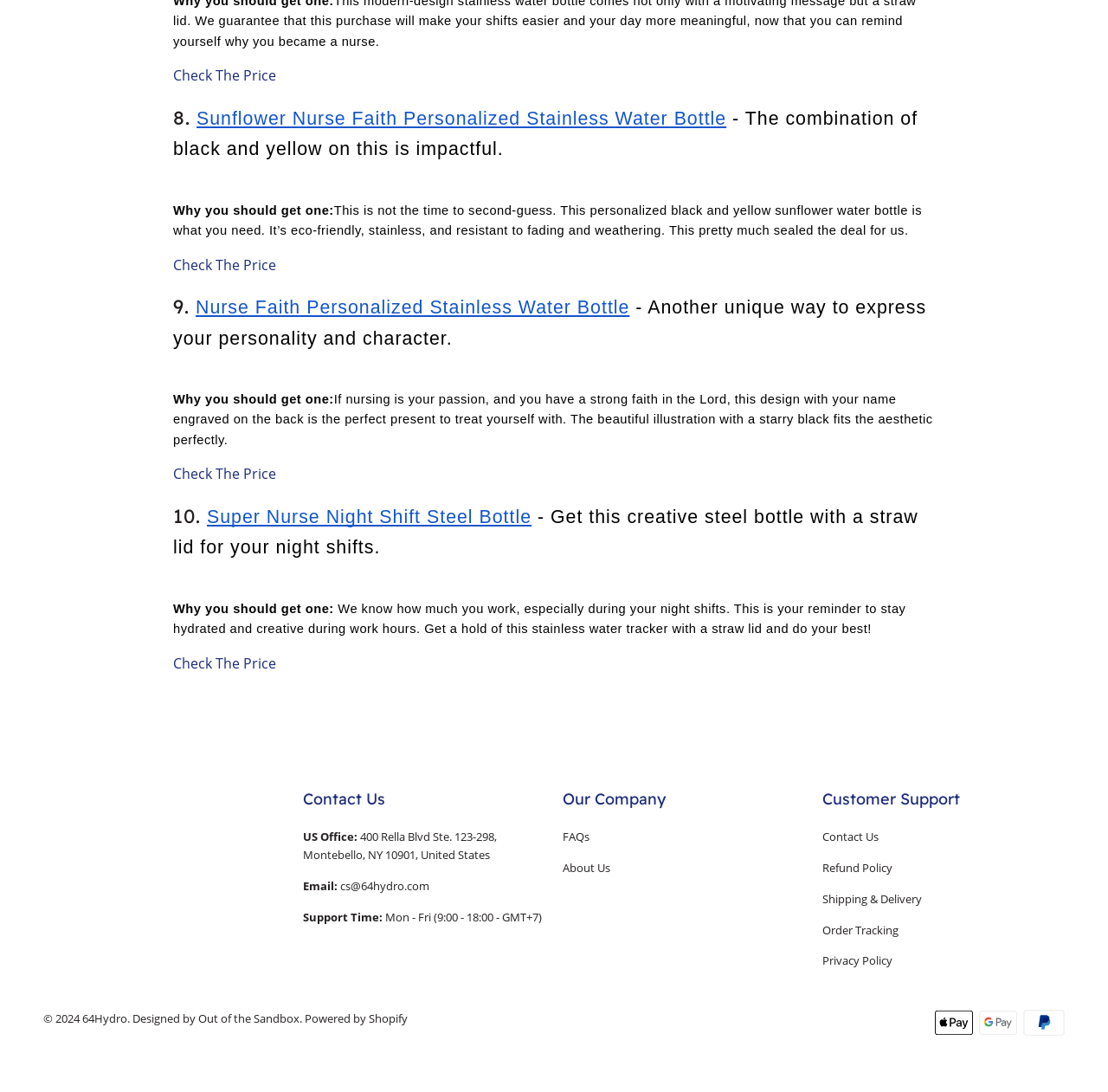Answer the following query with a single word or phrase:
Where is the contact information located?

Bottom of the page